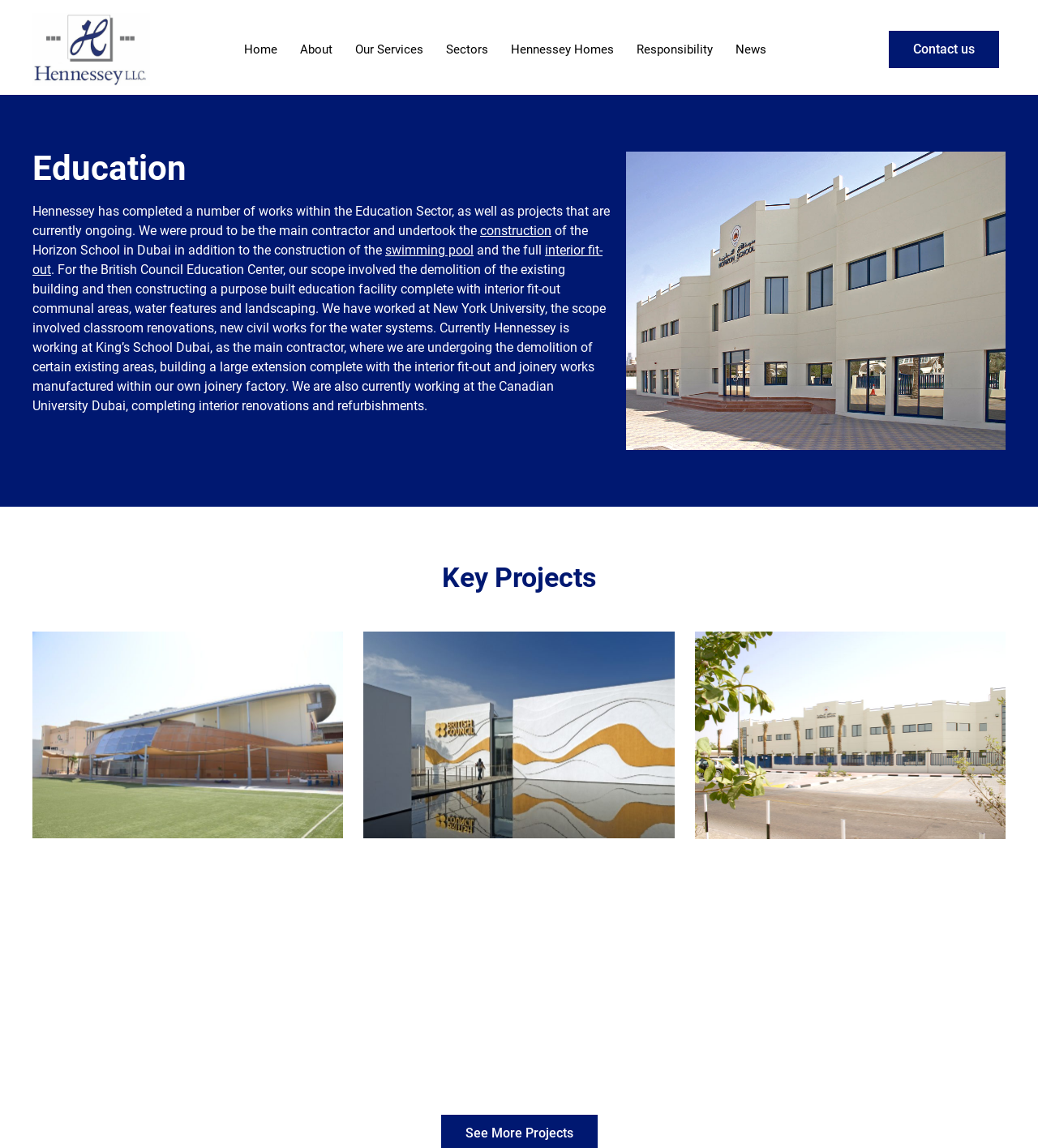How many links are in the top navigation menu?
From the image, respond with a single word or phrase.

7